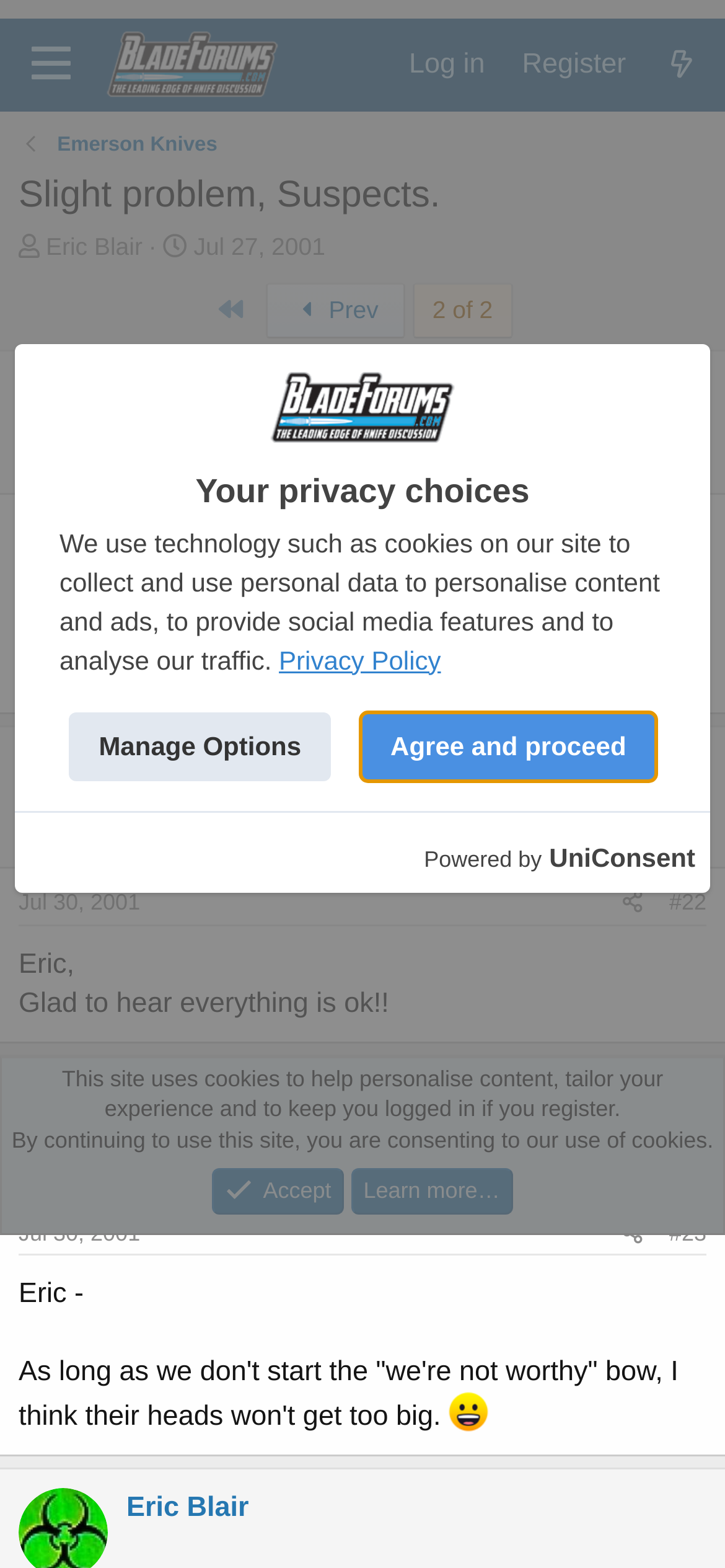Please provide a detailed answer to the question below based on the screenshot: 
What is the date of the first post?

I found the element with the text 'Start date' and its corresponding link element with the text 'Jul 27, 2001'. Therefore, the date of the first post is Jul 27, 2001.